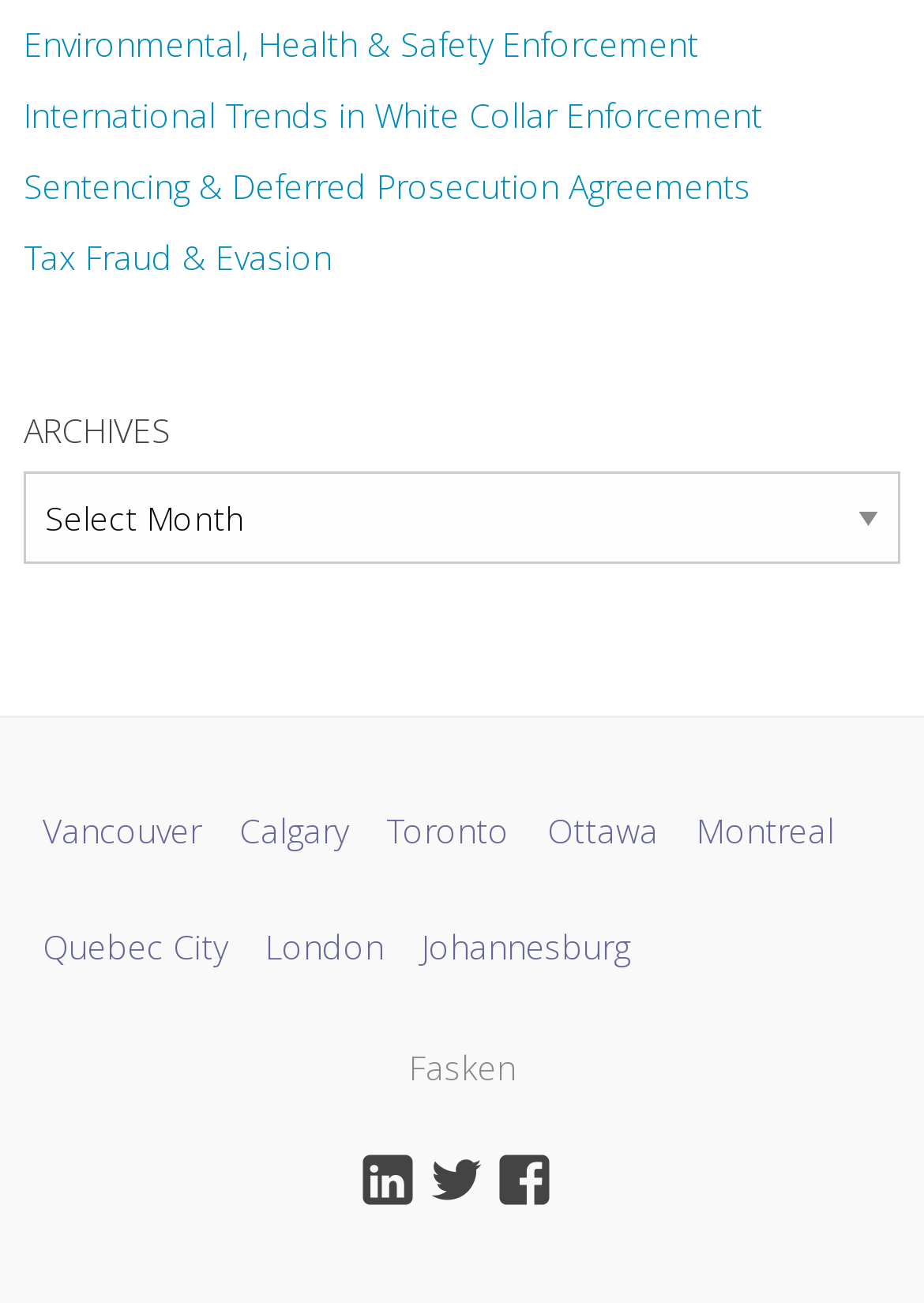Bounding box coordinates are specified in the format (top-left x, top-left y, bottom-right x, bottom-right y). All values are floating point numbers bounded between 0 and 1. Please provide the bounding box coordinate of the region this sentence describes: Quebec City

[0.026, 0.683, 0.267, 0.771]